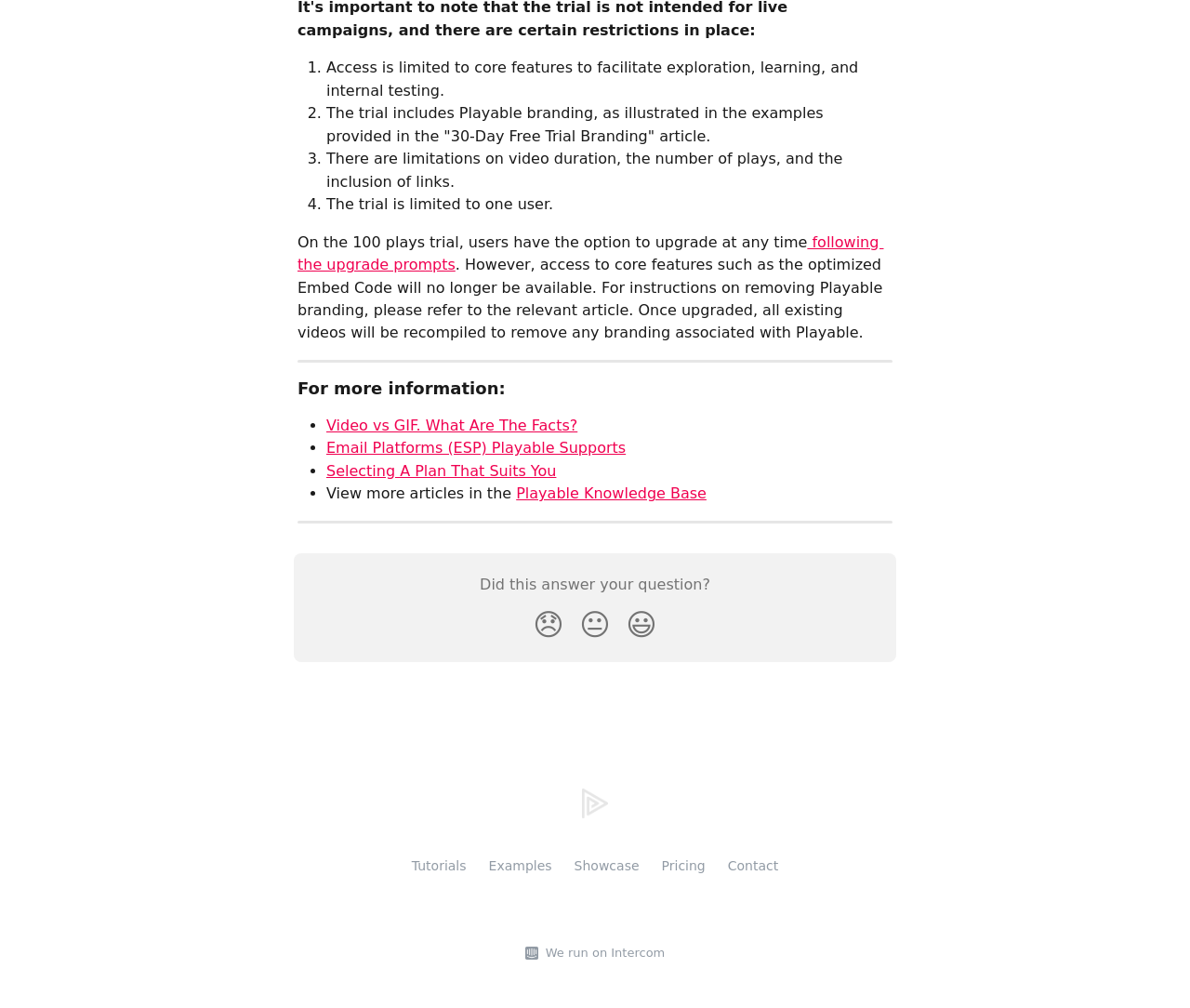How many options are provided to react to the answer?
Please interpret the details in the image and answer the question thoroughly.

The webpage provides three options to react to the answer: Disappointed Reaction, Neutral Reaction, and Smiley Reaction. These options are presented as buttons with corresponding emojis.